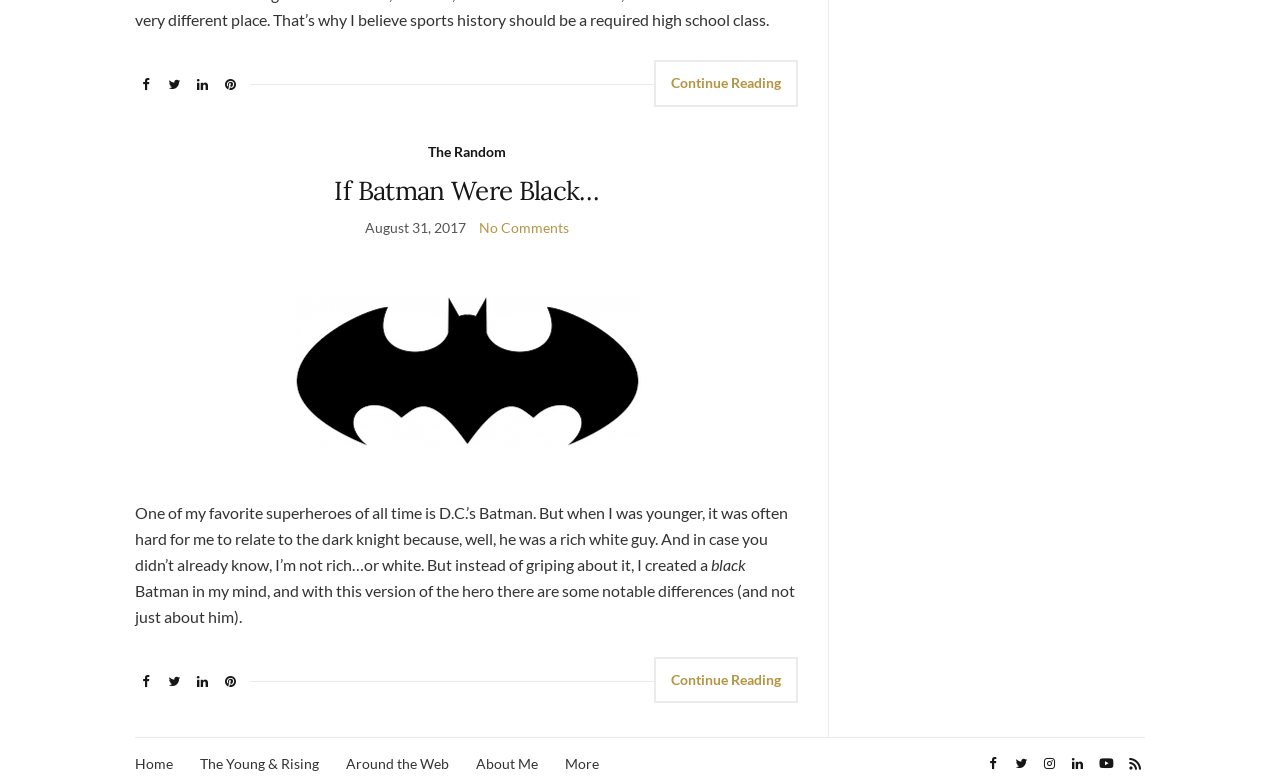Based on the visual content of the image, answer the question thoroughly: What is the date of the article?

The date is mentioned in the article as 'August 31, 2017' which is located below the article title.